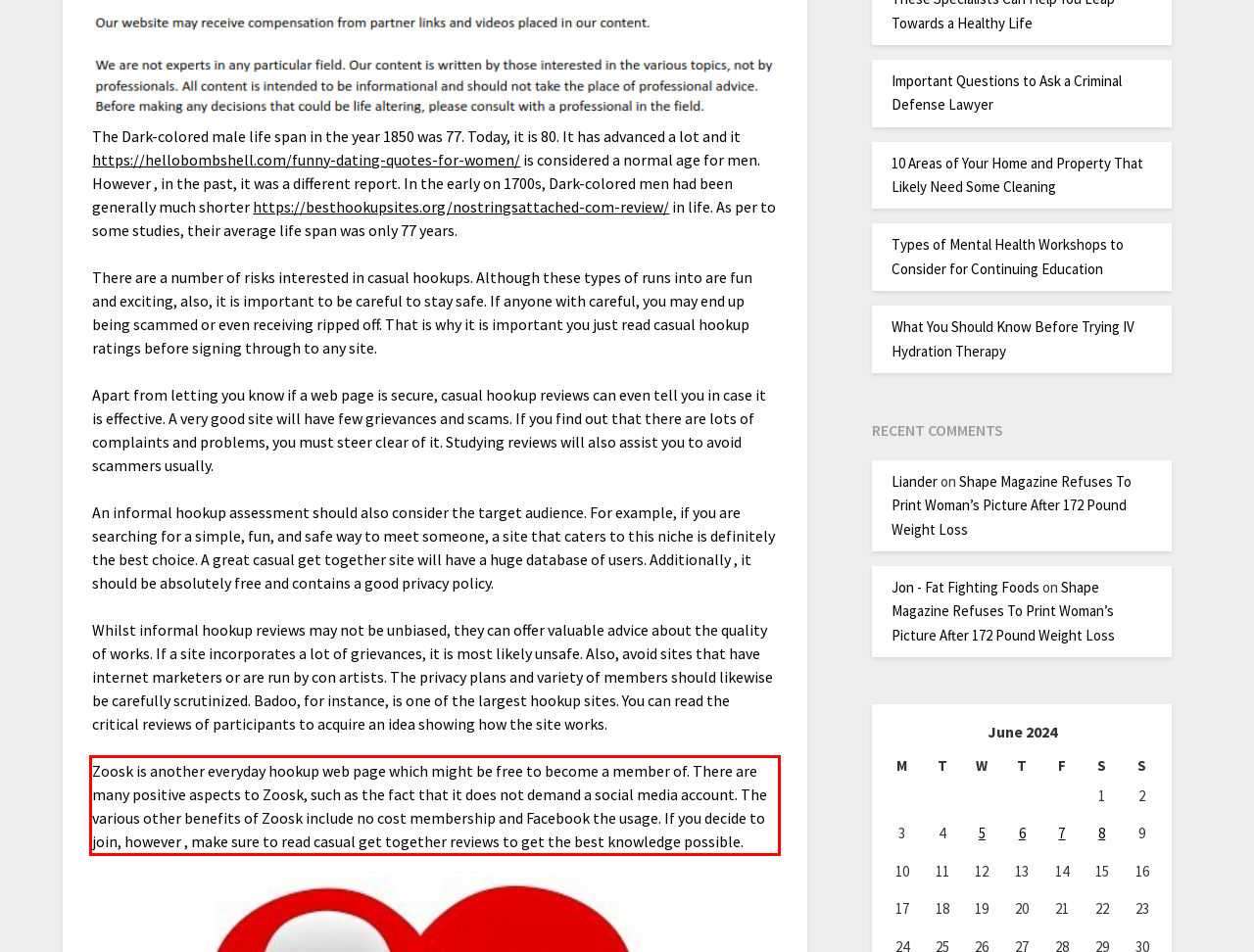Given a screenshot of a webpage with a red bounding box, please identify and retrieve the text inside the red rectangle.

Zoosk is another everyday hookup web page which might be free to become a member of. There are many positive aspects to Zoosk, such as the fact that it does not demand a social media account. The various other benefits of Zoosk include no cost membership and Facebook the usage. If you decide to join, however , make sure to read casual get together reviews to get the best knowledge possible.